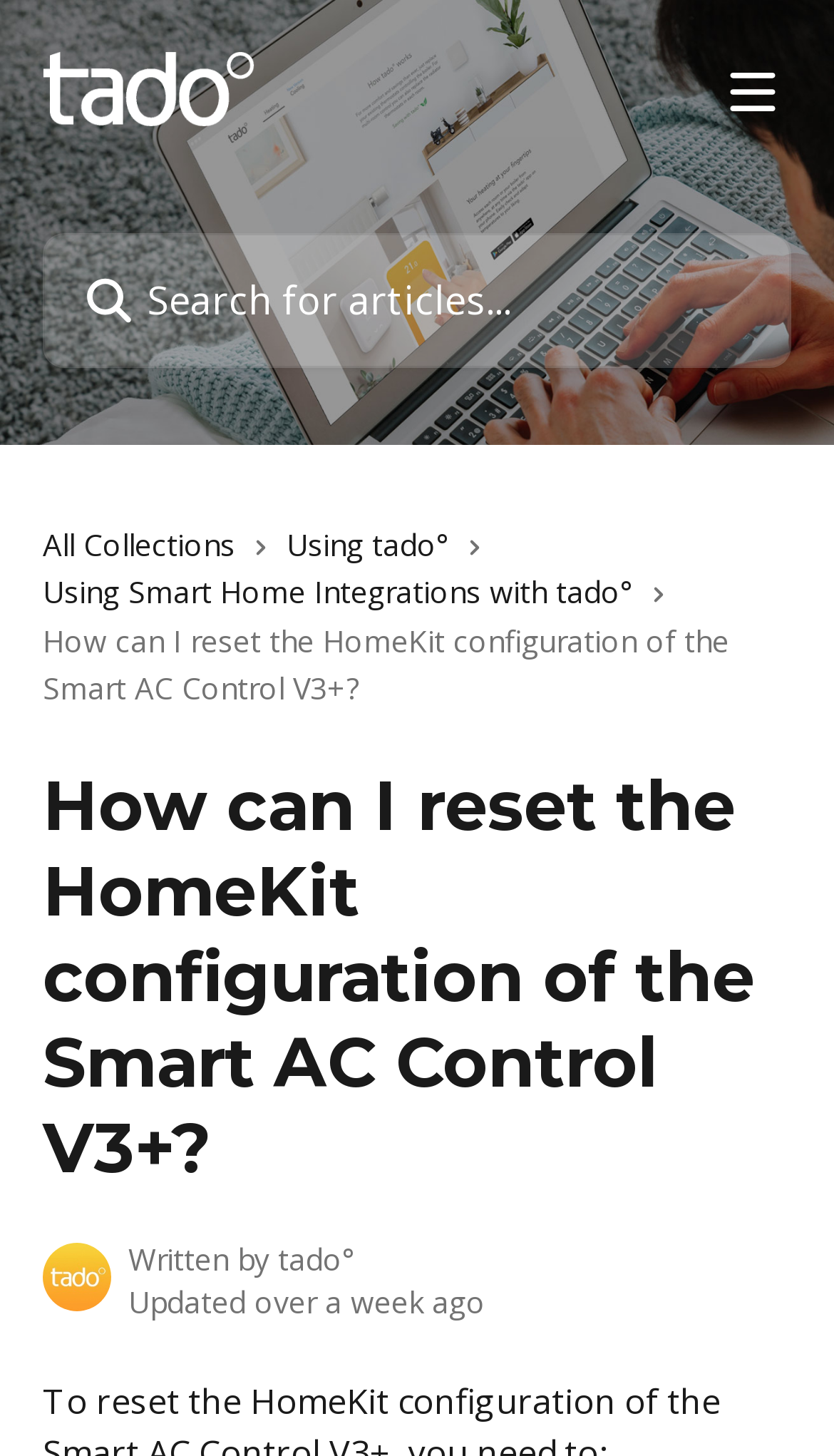Please determine the bounding box coordinates, formatted as (top-left x, top-left y, bottom-right x, bottom-right y), with all values as floating point numbers between 0 and 1. Identify the bounding box of the region described as: All Collections

[0.051, 0.358, 0.303, 0.391]